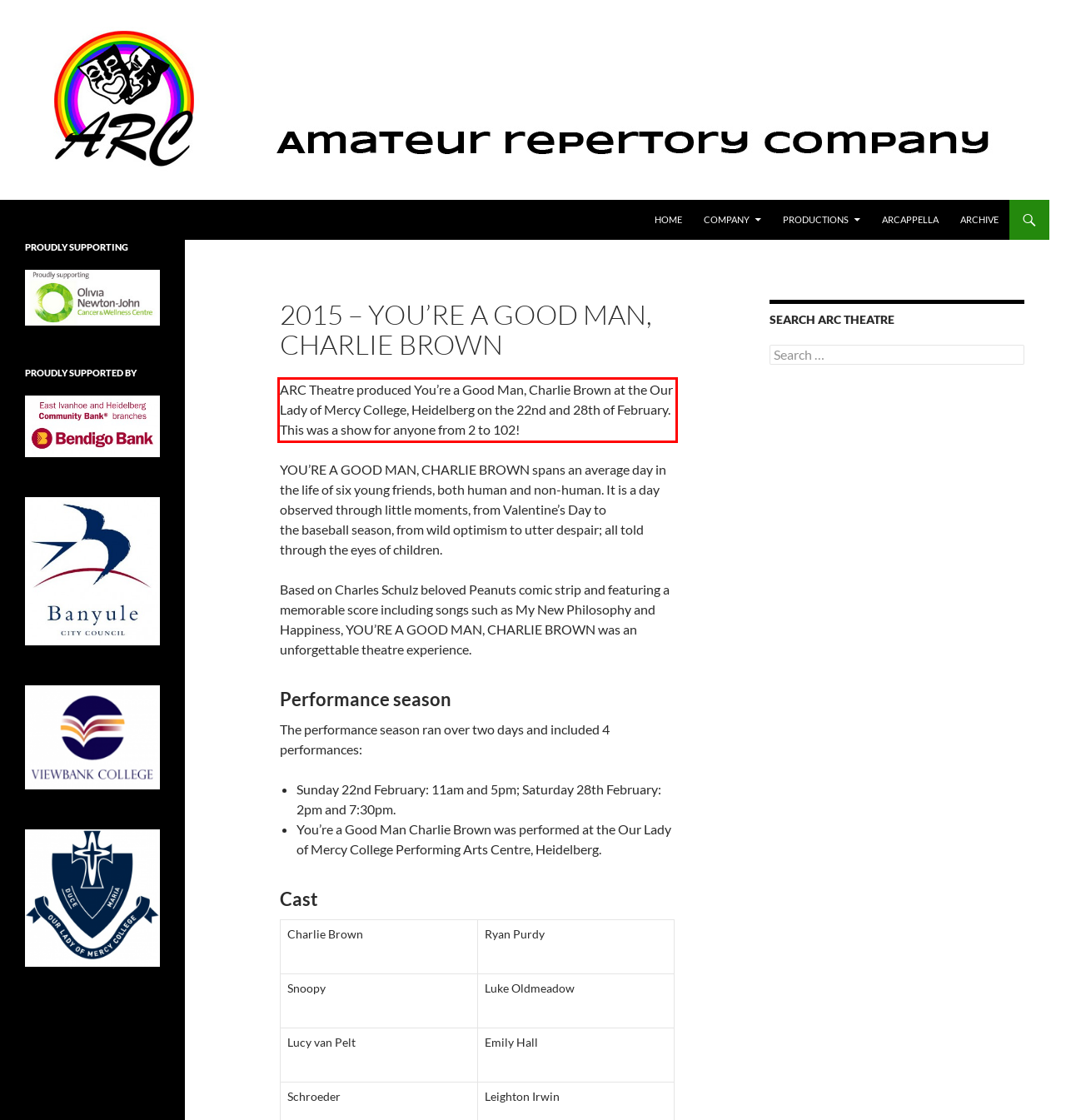Within the screenshot of the webpage, locate the red bounding box and use OCR to identify and provide the text content inside it.

ARC Theatre produced You’re a Good Man, Charlie Brown at the Our Lady of Mercy College, Heidelberg on the 22nd and 28th of February. This was a show for anyone from 2 to 102!